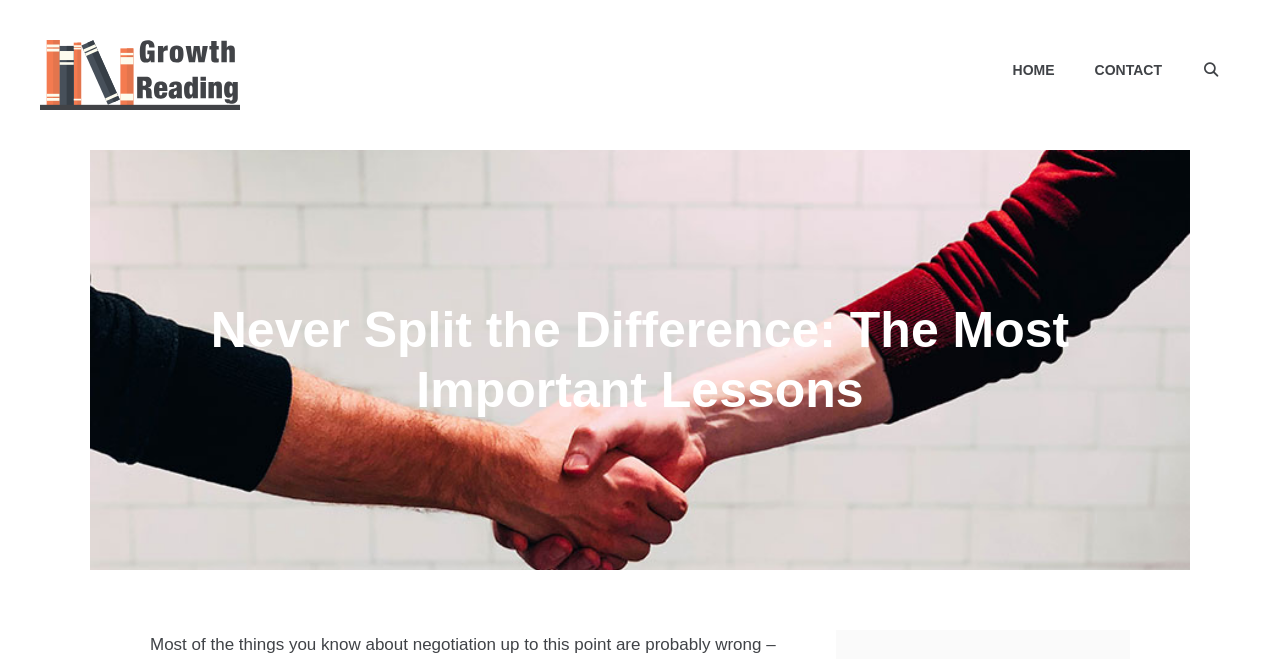Provide a comprehensive description of the webpage.

The webpage is about the book "Never Split the Difference" and its importance in learning basic negotiation skills. At the top of the page, there is a banner that spans the entire width, containing a link to the "Growth Reading" site, accompanied by a small image of the site's logo. 

Below the banner, there is a primary navigation menu located at the top right corner, consisting of three links: "HOME", "CONTACT", and "Open Search Bar". 

The main content of the page is headed by a prominent heading that reads "Never Split the Difference: The Most Important Lessons", which occupies a significant portion of the page, stretching from the left side to about three-quarters of the way across the page, and taking up about one-quarter of the page's height.